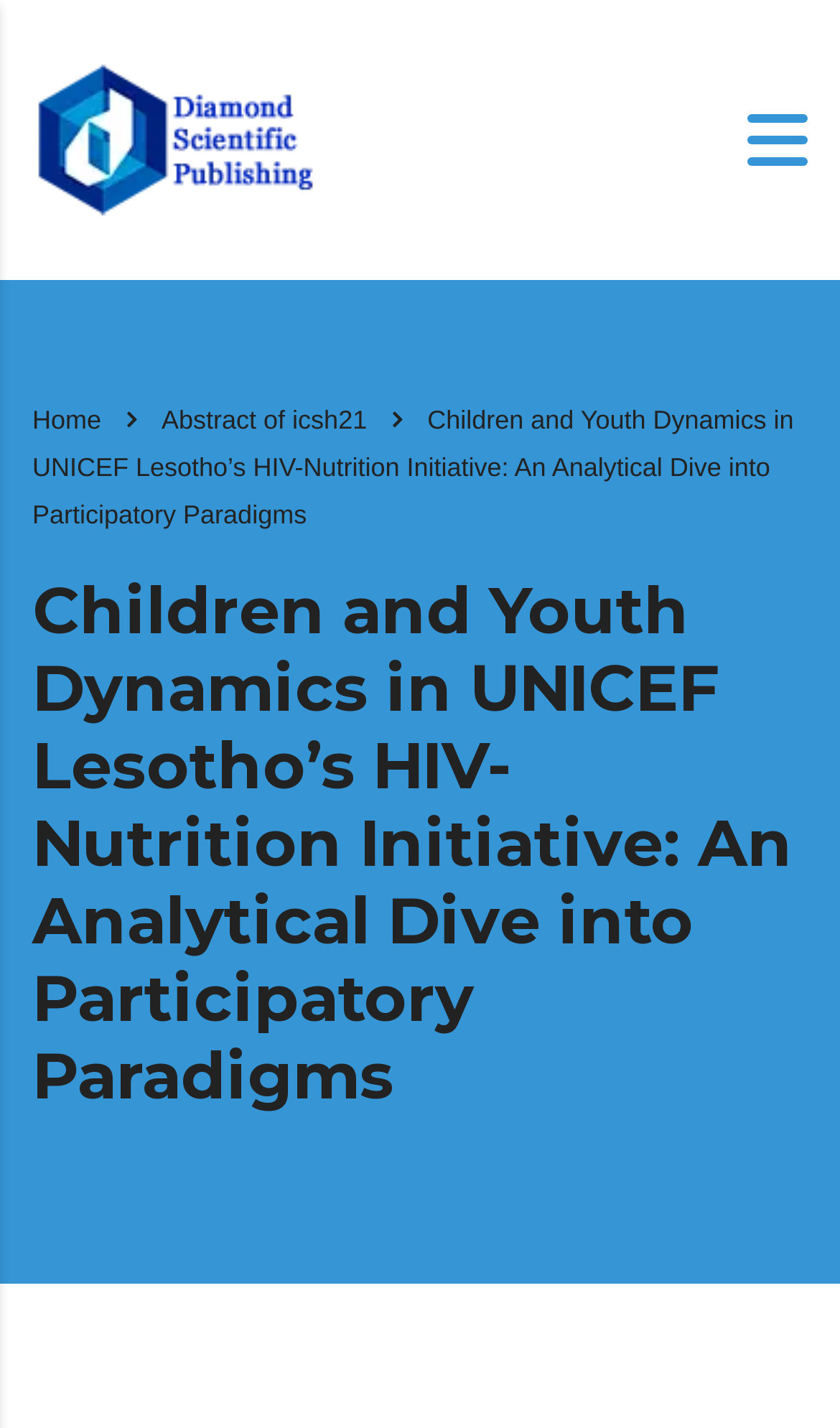Identify the bounding box for the described UI element: "Abstract of icsh21".

[0.192, 0.284, 0.437, 0.305]